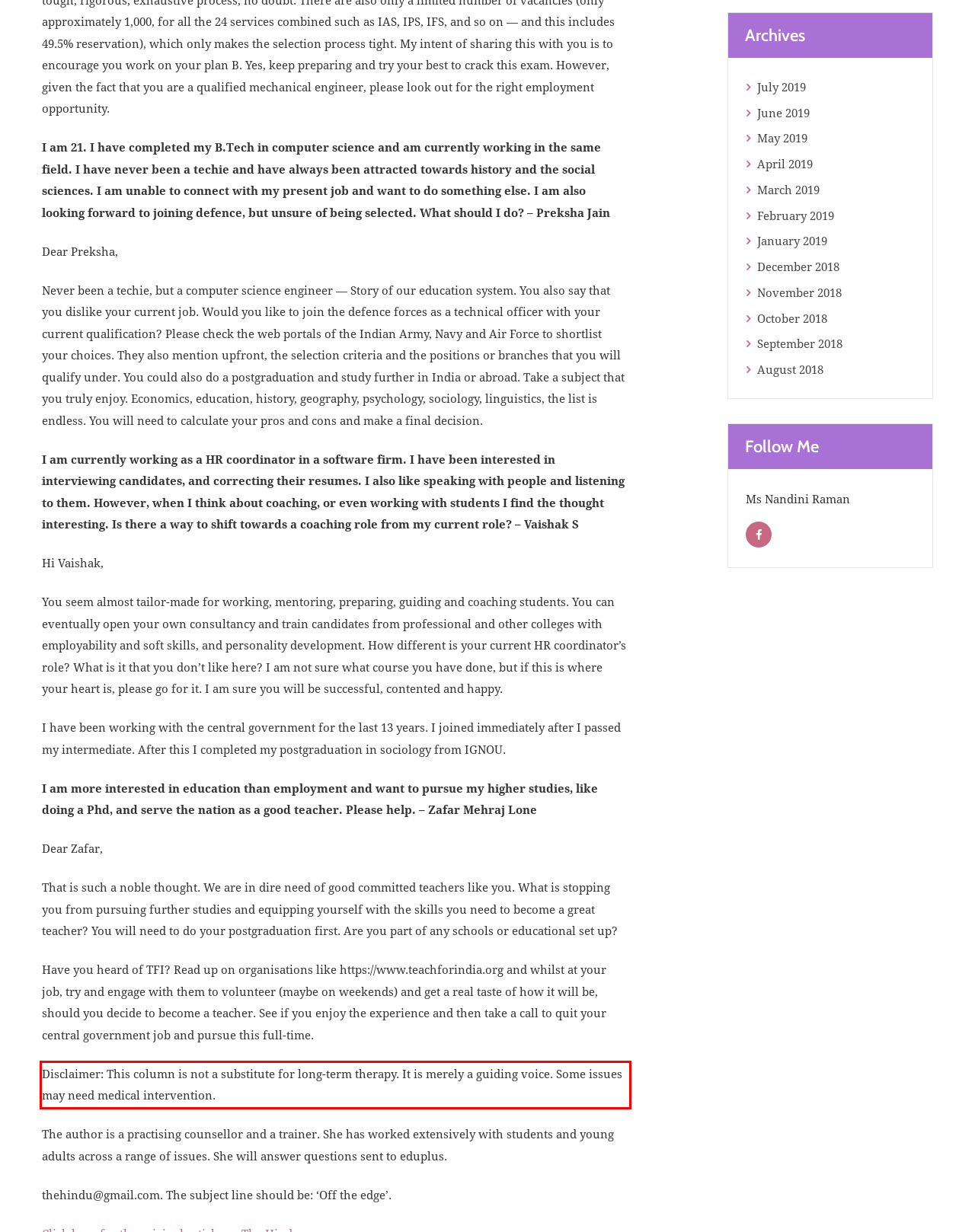Identify the text inside the red bounding box on the provided webpage screenshot by performing OCR.

Disclaimer: This column is not a substitute for long-term therapy. It is merely a guiding voice. Some issues may need medical intervention.